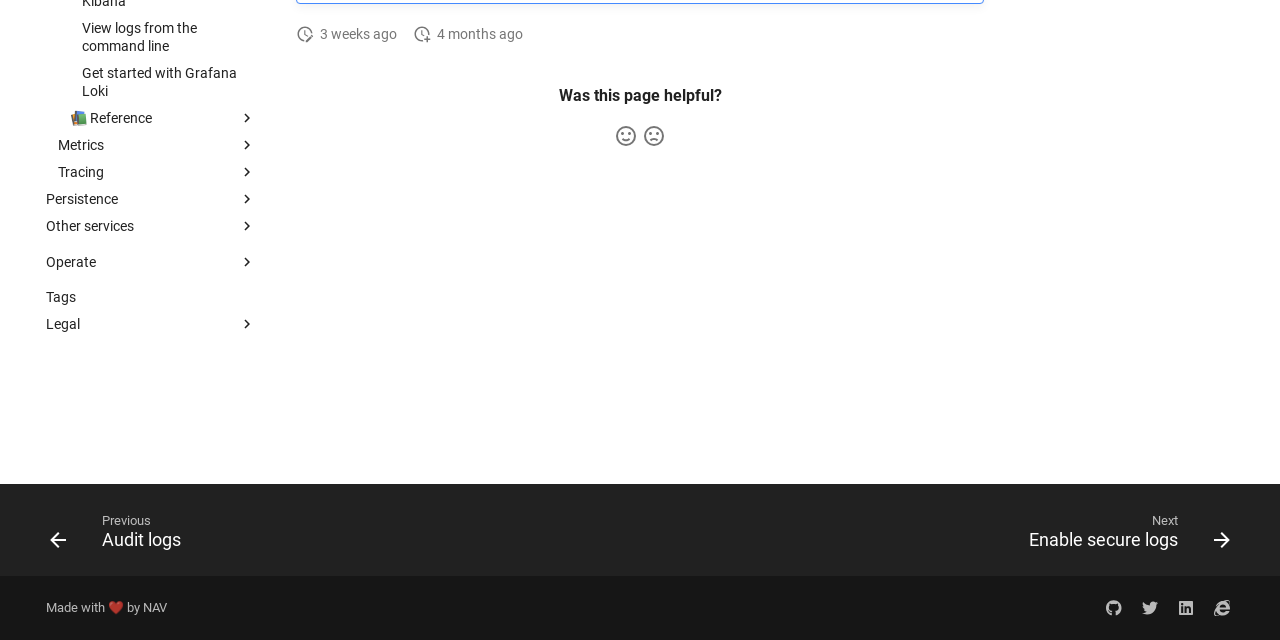Show the bounding box coordinates for the HTML element as described: "Previous Audit logs".

[0.027, 0.794, 0.163, 0.881]